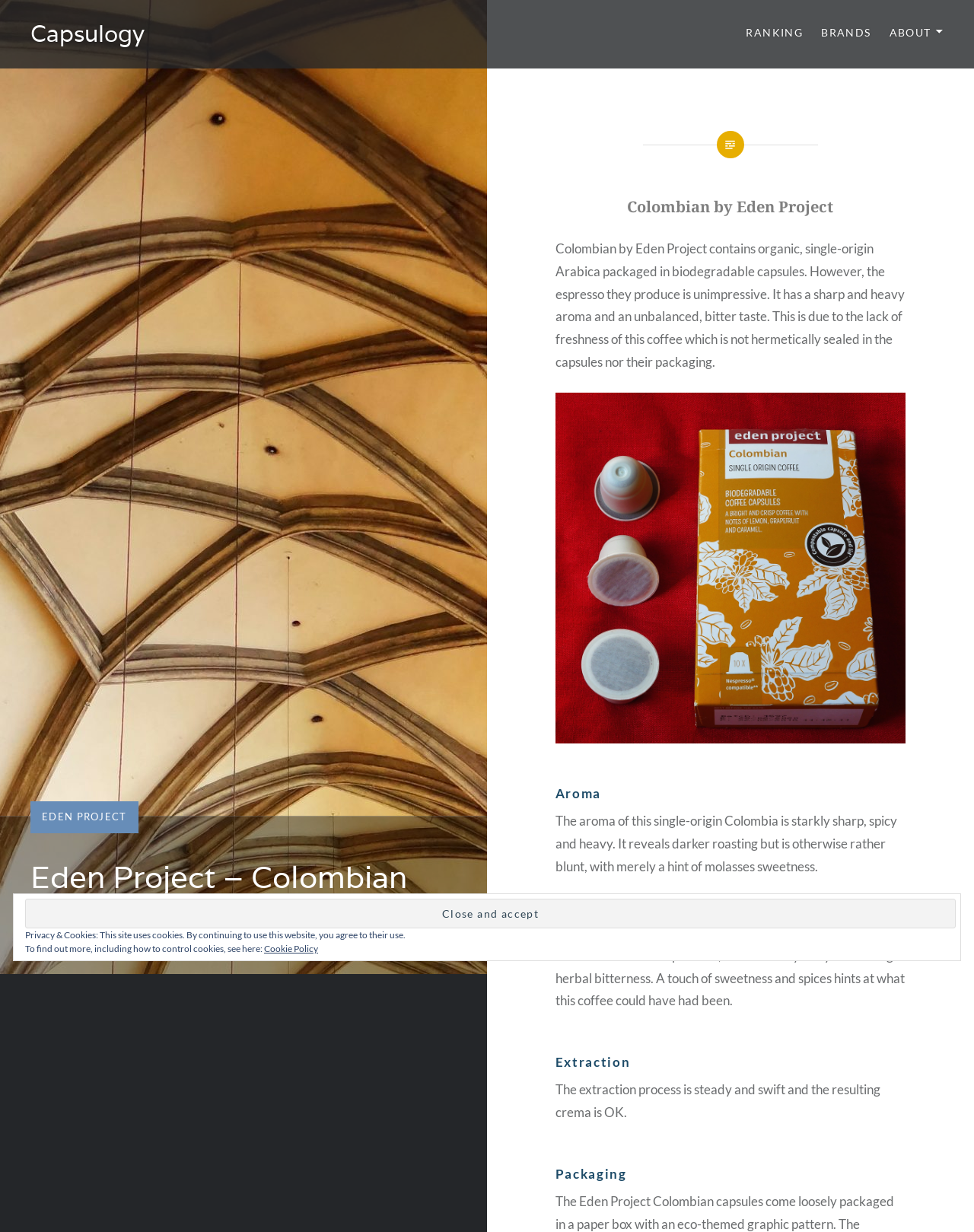Please locate the bounding box coordinates of the element that needs to be clicked to achieve the following instruction: "Click on the BRANDS link". The coordinates should be four float numbers between 0 and 1, i.e., [left, top, right, bottom].

[0.843, 0.02, 0.894, 0.034]